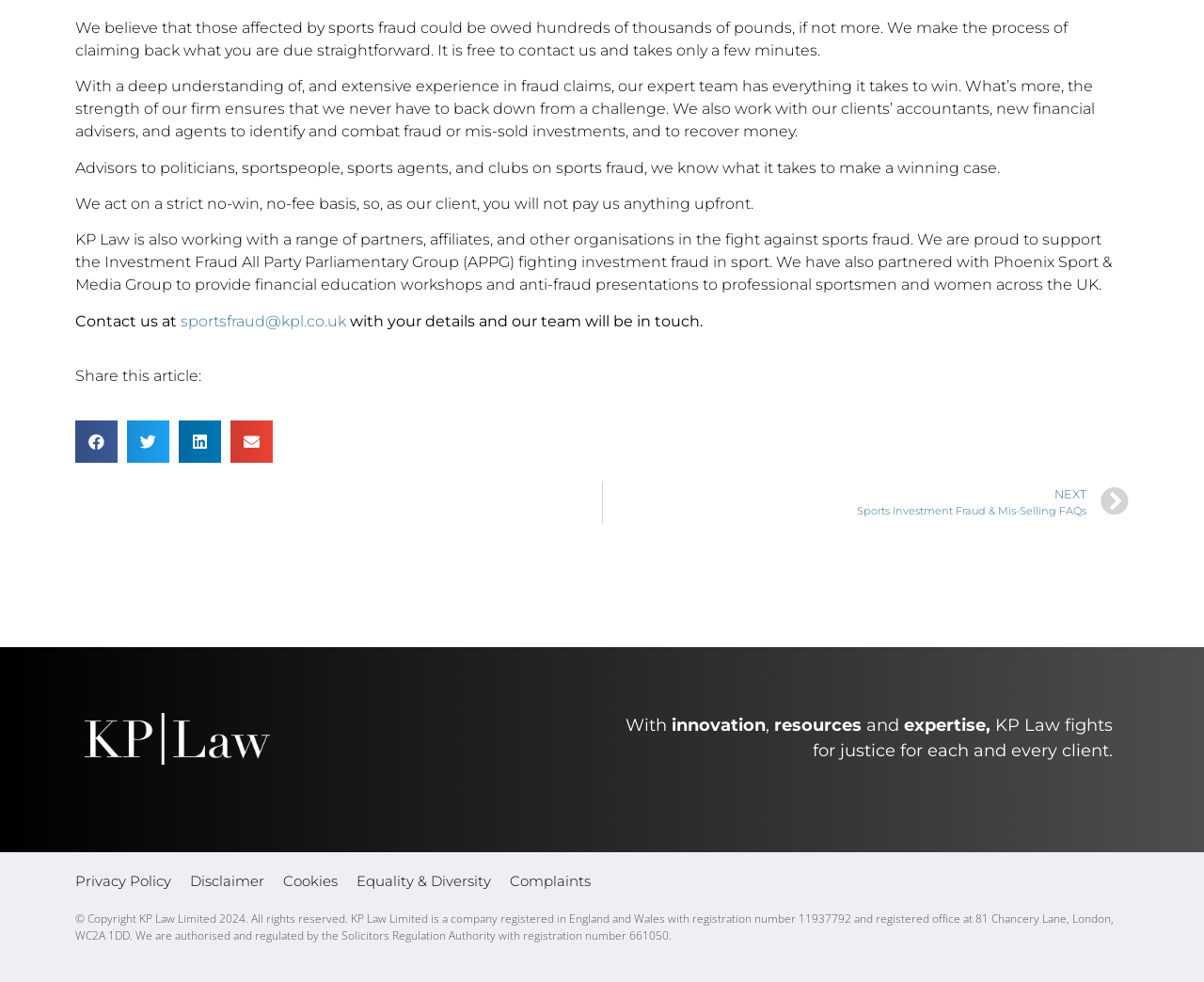Show the bounding box coordinates of the region that should be clicked to follow the instruction: "Read more about Sports Investment Fraud & Mis-Selling FAQs."

[0.5, 0.49, 0.938, 0.533]